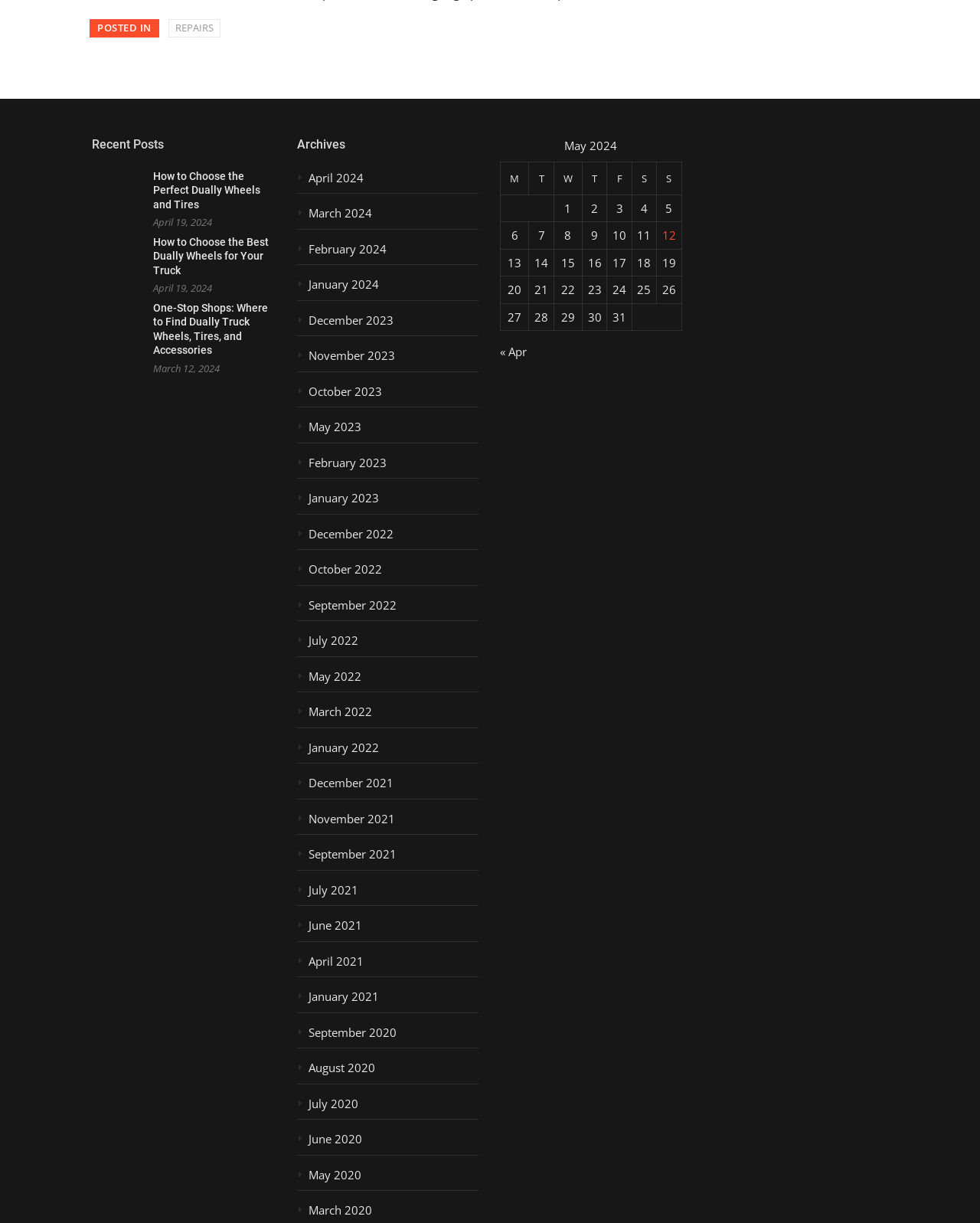Provide the bounding box for the UI element matching this description: "+44 (0)1992 660204".

None